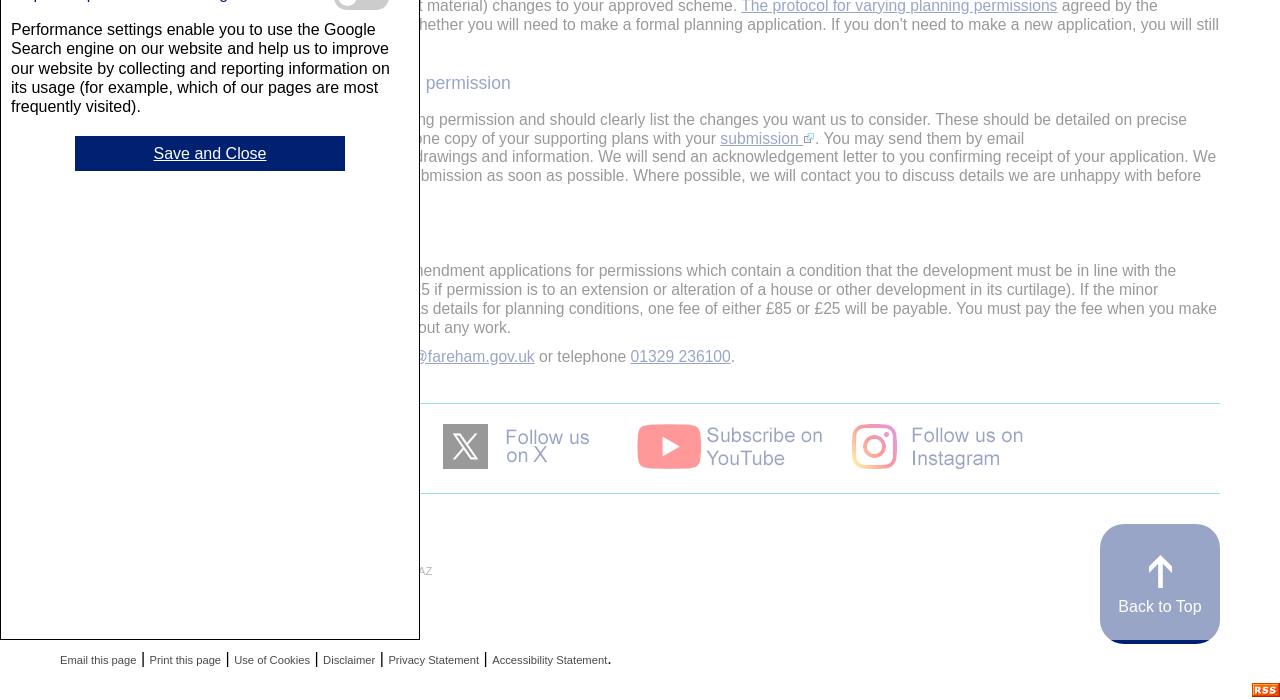Identify the bounding box of the UI element that matches this description: "planningadvice@fareham.gov.uk".

[0.06, 0.212, 0.238, 0.236]